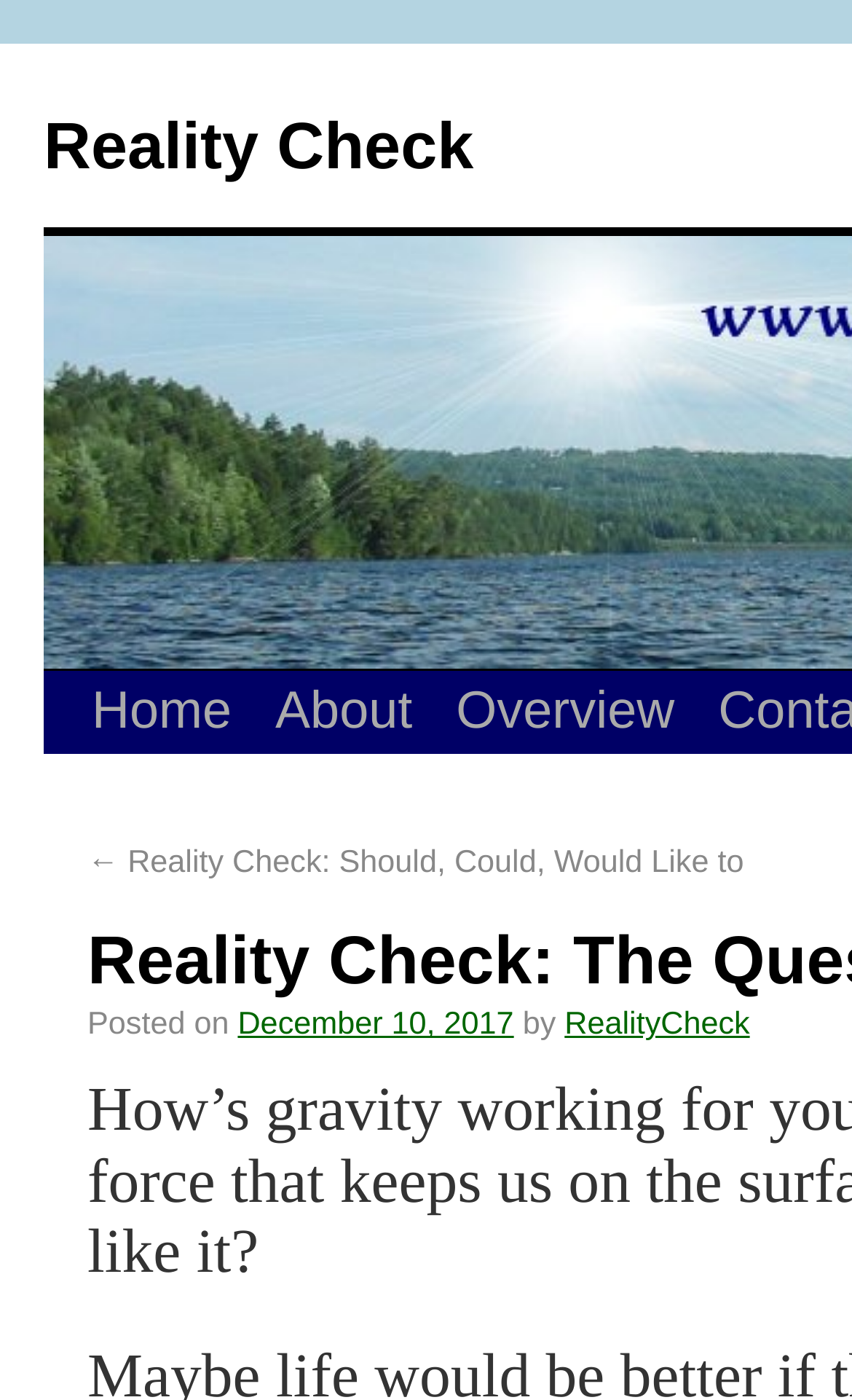Provide an in-depth caption for the webpage.

The webpage is titled "Reality Check: The Question of Gravity | Reality Check" and appears to be a blog post or article. At the top, there are four links: "Reality Check", "Home", "About", and "Overview", positioned horizontally next to each other. 

Below these links, there is a link "← Reality Check: Should, Could, Would Like to" which is positioned to the left. To the right of this link, there is a static text "Posted on" followed by a link "December 10, 2017" indicating the date of the post. Further to the right, there is a static text "by" followed by a link "RealityCheck", which is likely the author's name or username.